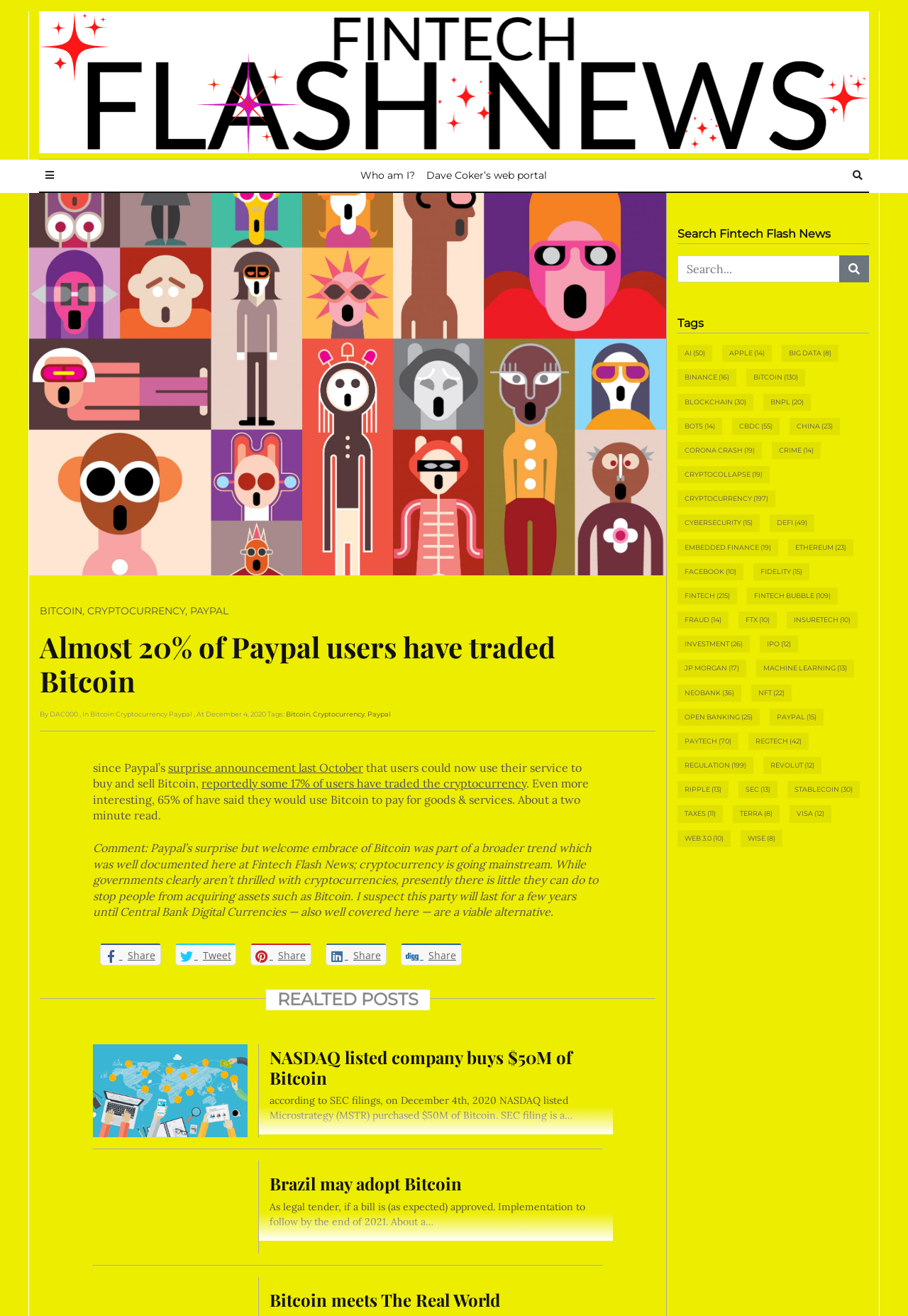Identify the bounding box coordinates of the region I need to click to complete this instruction: "Read the article 'Almost 20% of Paypal users have traded Bitcoin'".

[0.032, 0.147, 0.734, 0.739]